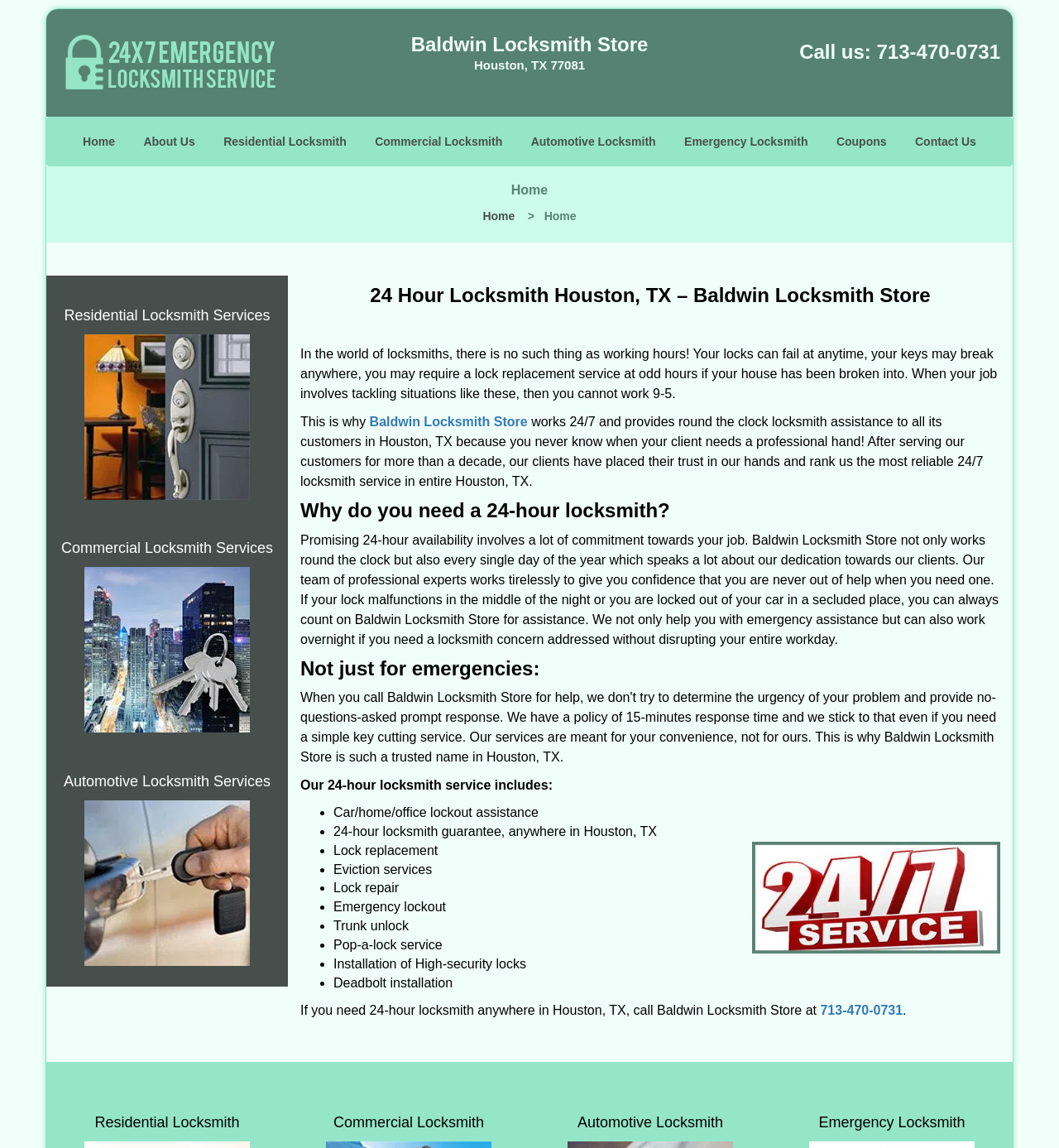Bounding box coordinates are specified in the format (top-left x, top-left y, bottom-right x, bottom-right y). All values are floating point numbers bounded between 0 and 1. Please provide the bounding box coordinate of the region this sentence describes: Residential Locksmith Services

[0.06, 0.266, 0.255, 0.283]